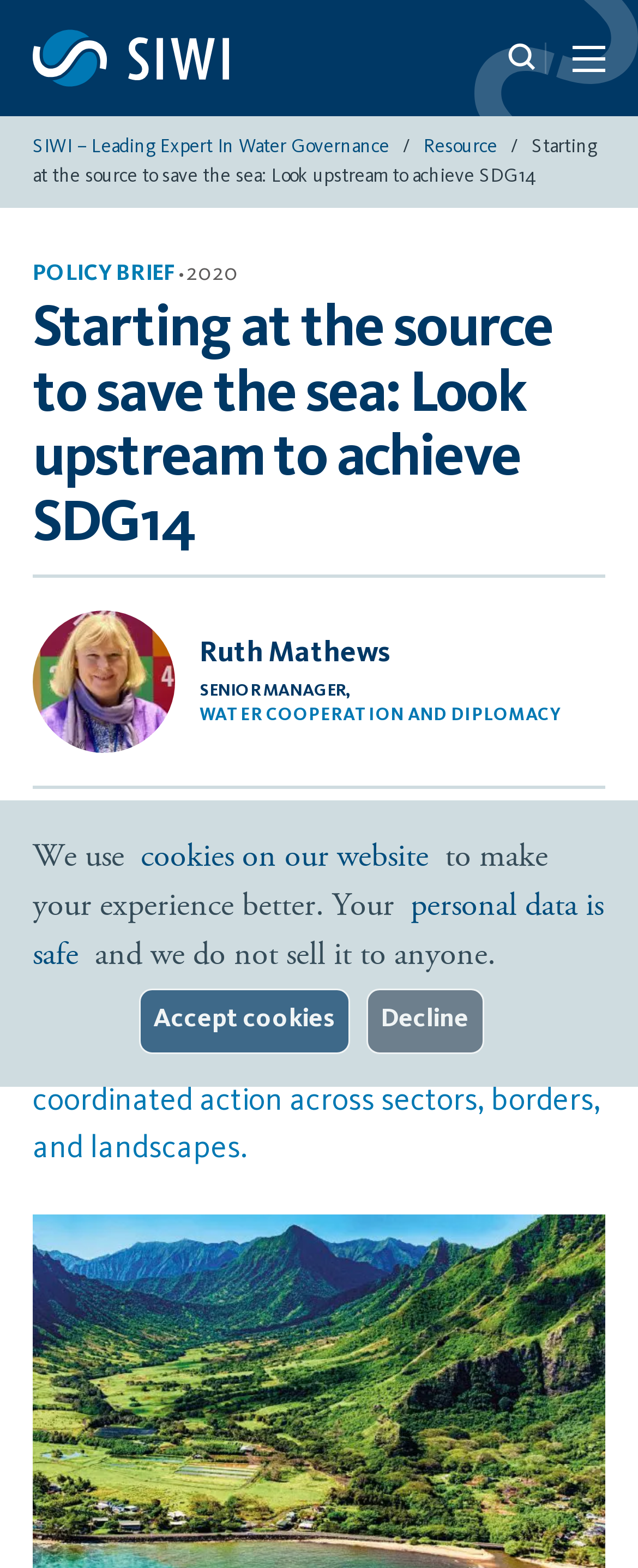Please locate the UI element described by "personal data is safe" and provide its bounding box coordinates.

[0.051, 0.566, 0.946, 0.621]